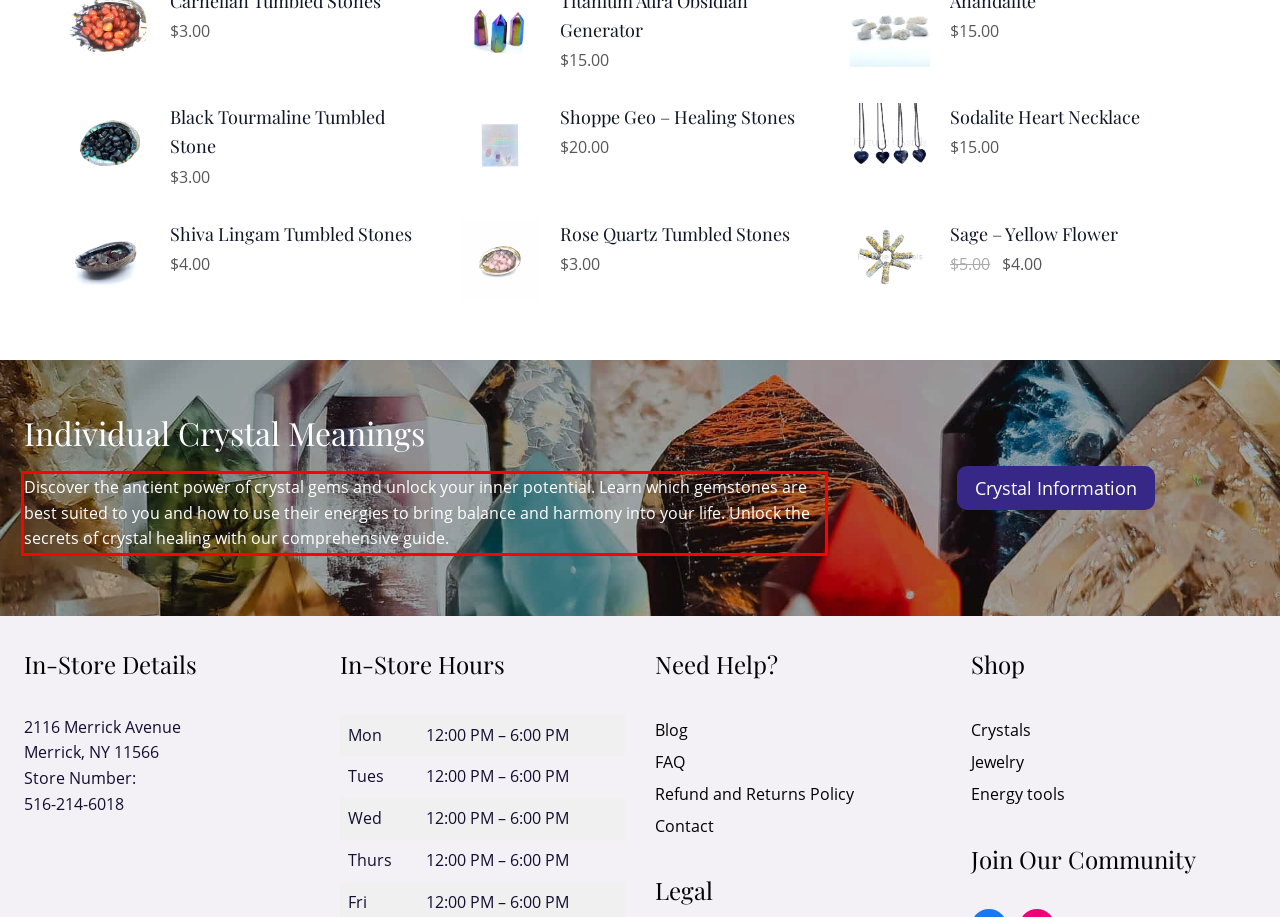You have a webpage screenshot with a red rectangle surrounding a UI element. Extract the text content from within this red bounding box.

Discover the ancient power of crystal gems and unlock your inner potential. Learn which gemstones are best suited to you and how to use their energies to bring balance and harmony into your life. Unlock the secrets of crystal healing with our comprehensive guide.